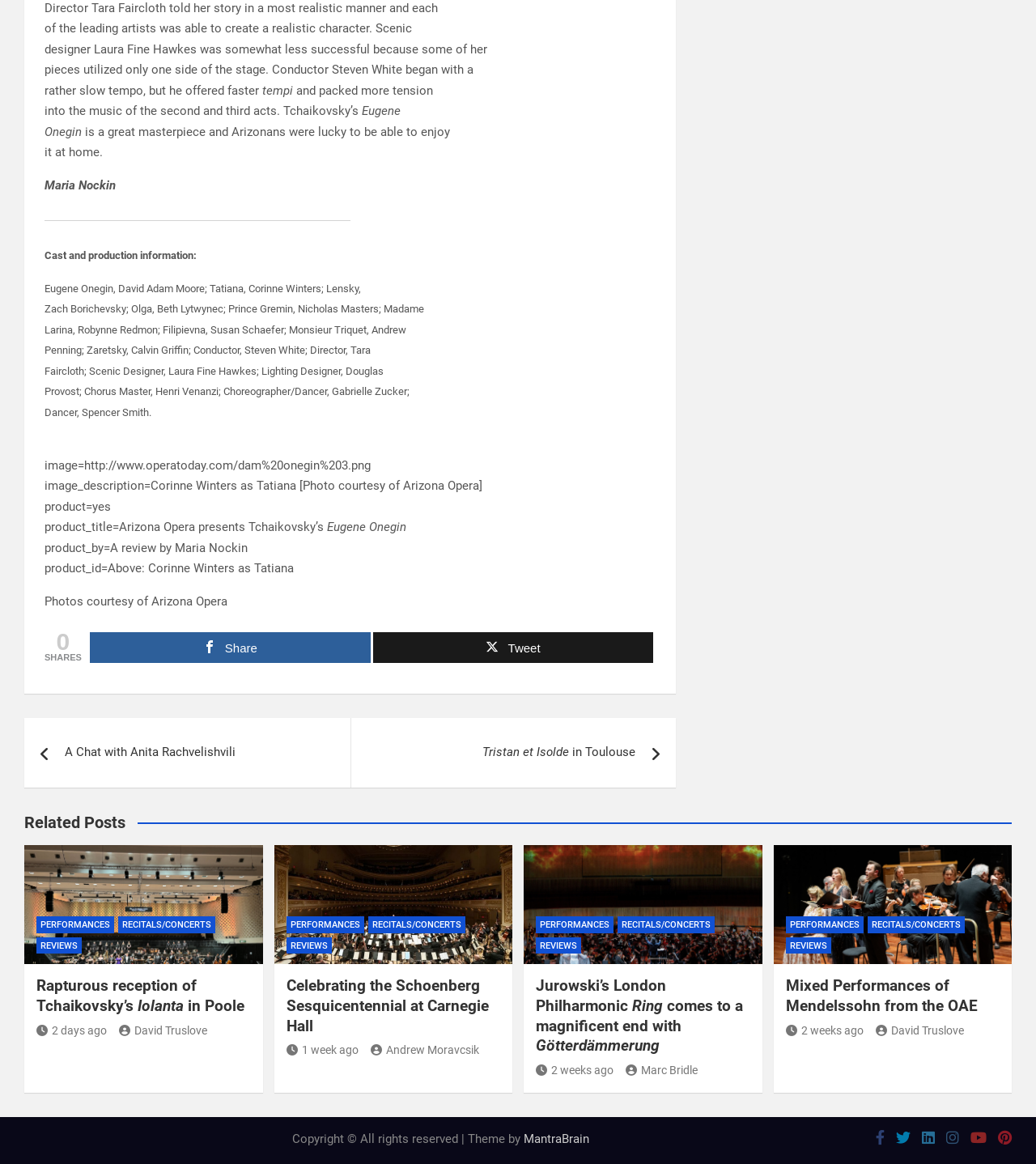Please analyze the image and provide a thorough answer to the question:
Who is the conductor of the opera?

The conductor of the opera is mentioned in the cast and production information section, where it says 'Conductor, Steven White'.